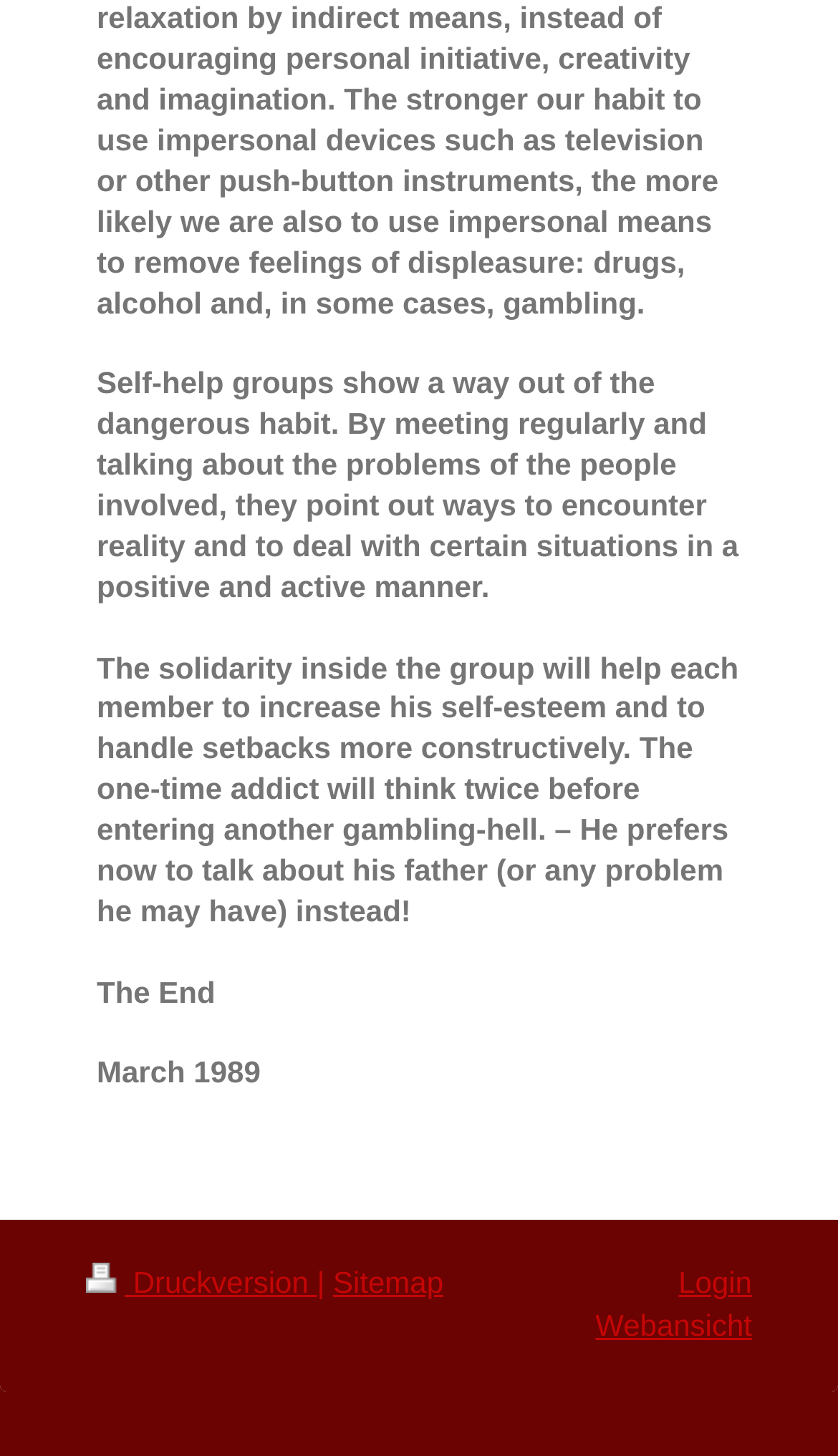Please determine the bounding box of the UI element that matches this description: Druckversion. The coordinates should be given as (top-left x, top-left y, bottom-right x, bottom-right y), with all values between 0 and 1.

[0.103, 0.869, 0.378, 0.893]